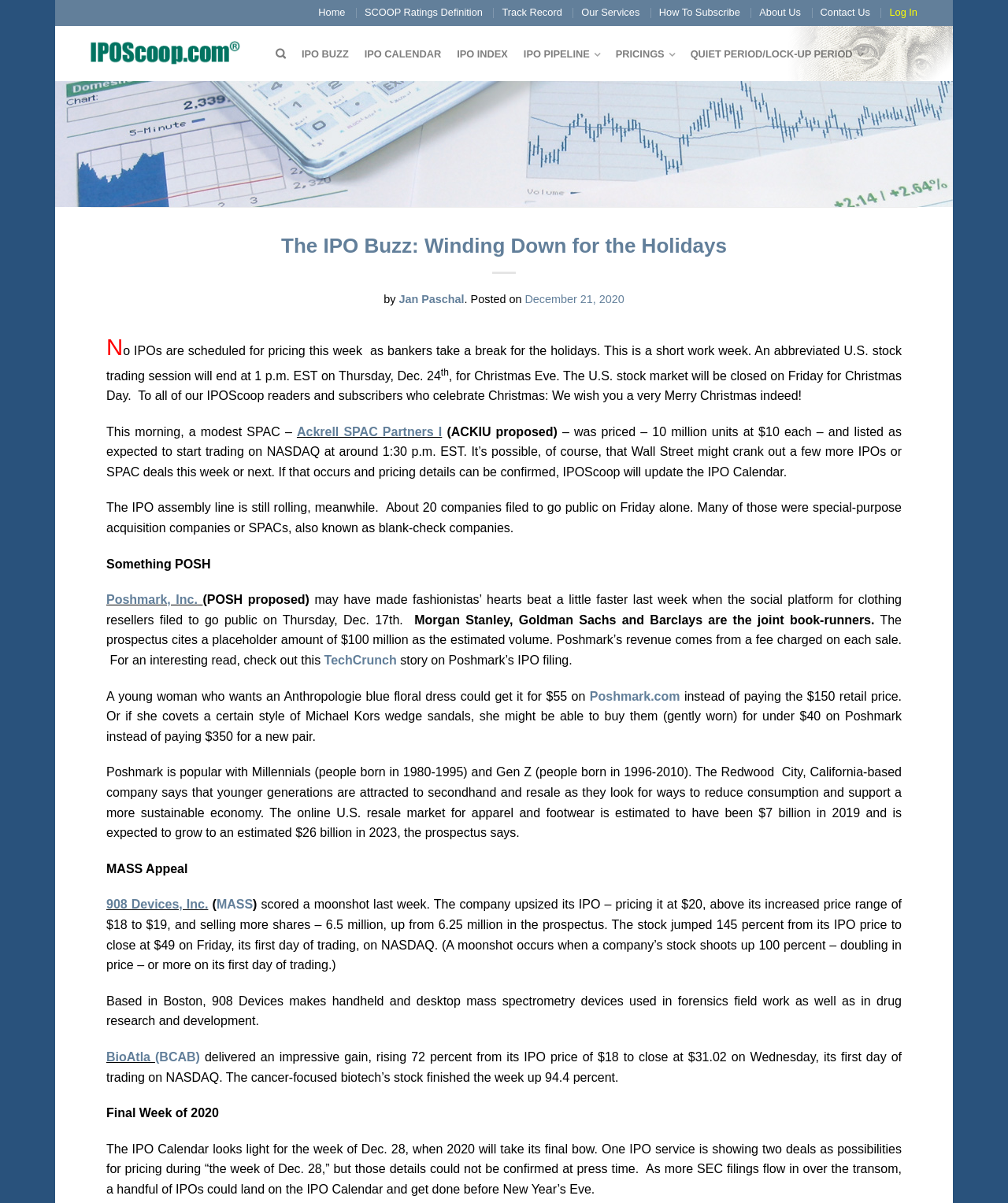Given the element description: "Ackrell SPAC Partners I", predict the bounding box coordinates of this UI element. The coordinates must be four float numbers between 0 and 1, given as [left, top, right, bottom].

[0.294, 0.353, 0.439, 0.364]